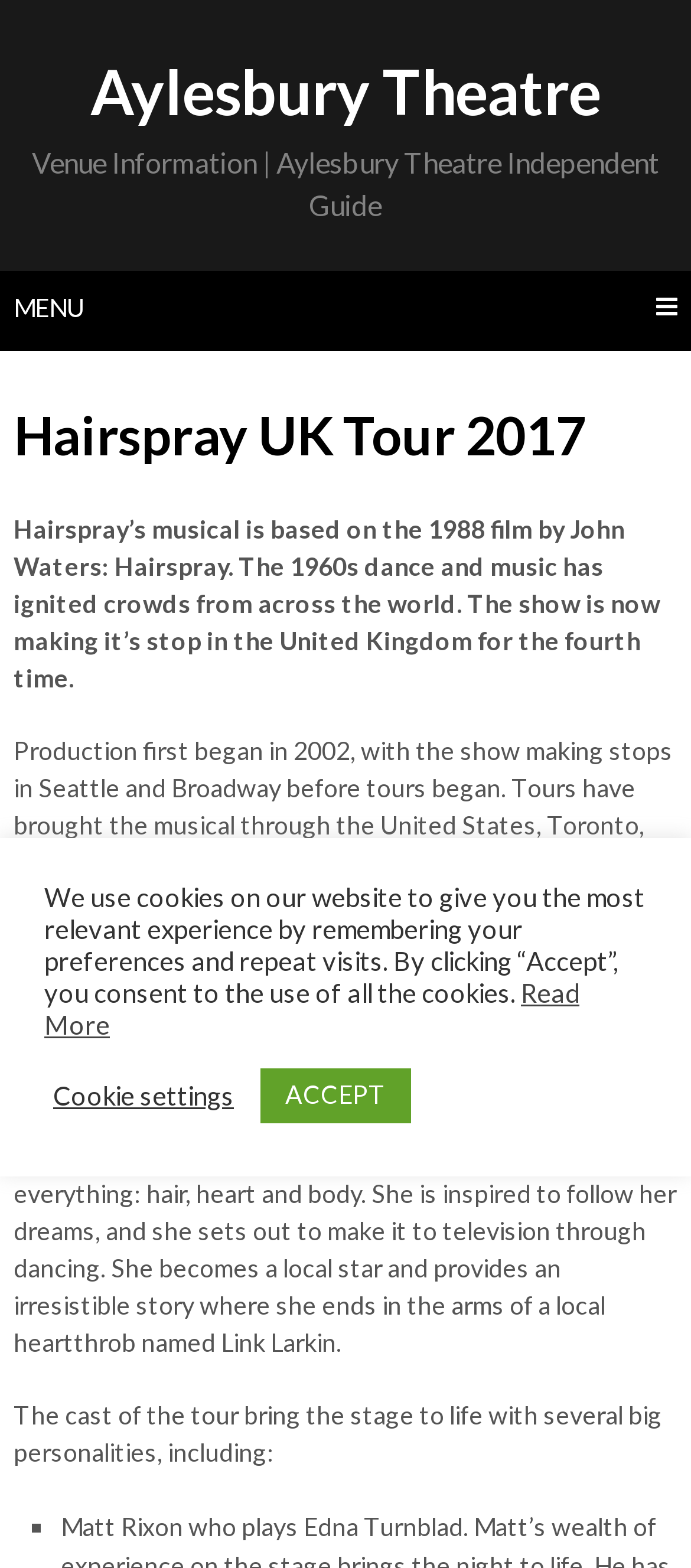Provide a brief response in the form of a single word or phrase:
What was the original UK production of Hairspray?

West End production at the Shaftesbury Theatre